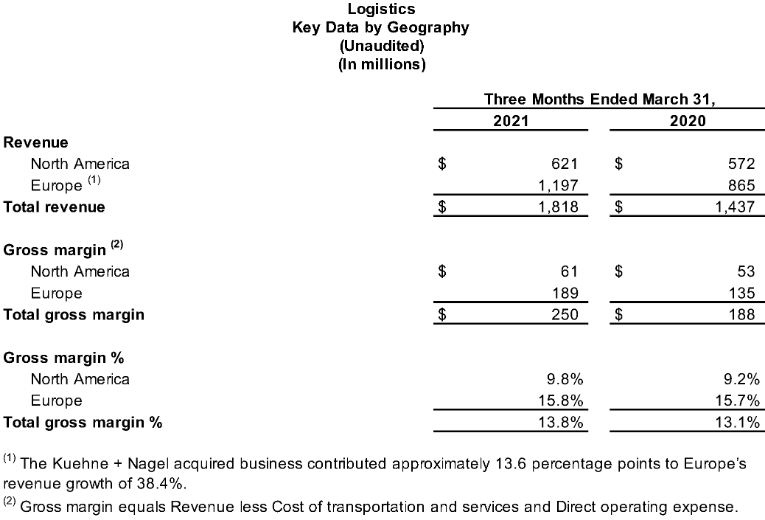What is the increase in revenue for North America from 2020 to 2021?
Please use the visual content to give a single word or phrase answer.

$49 million